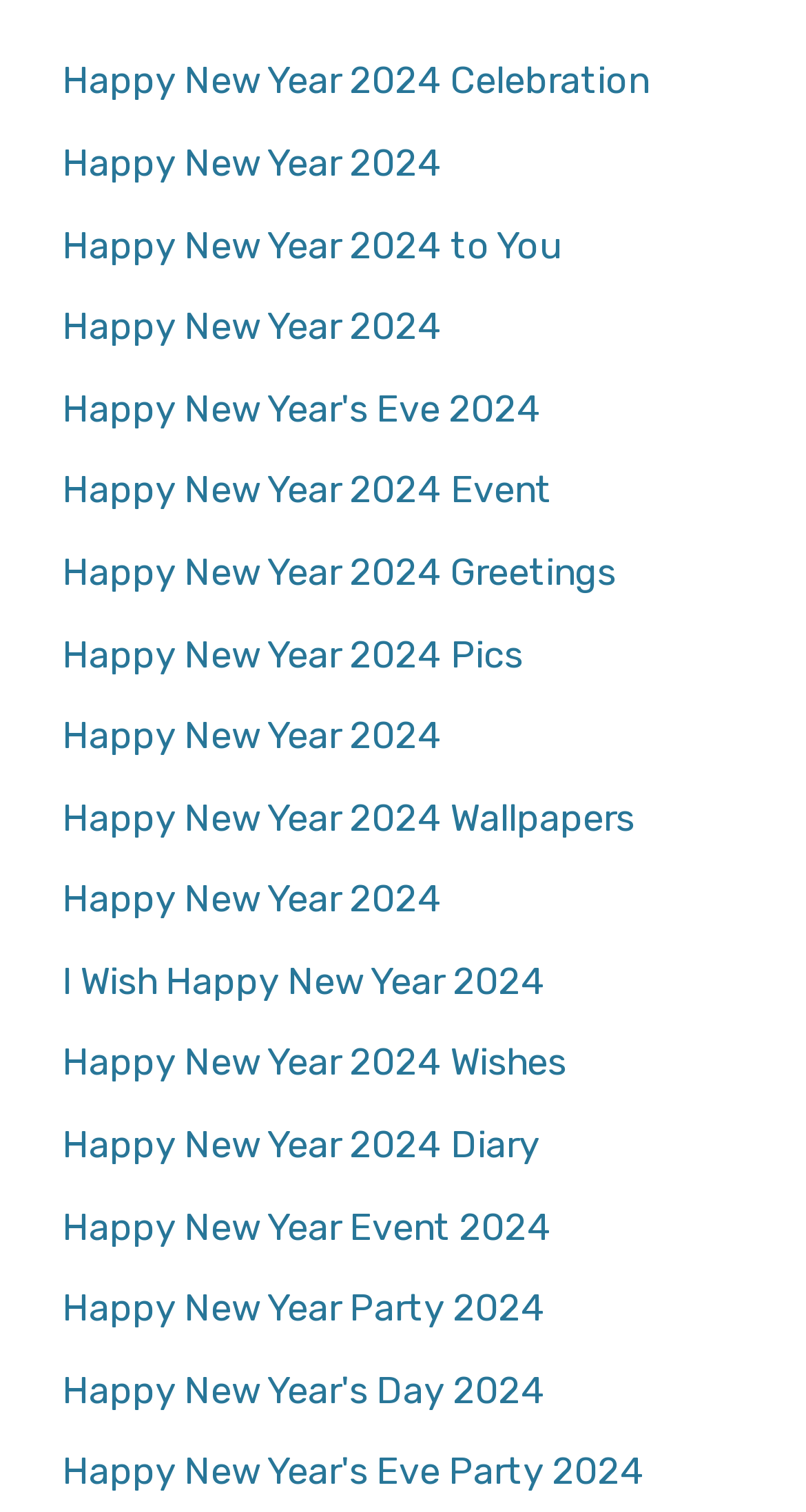Find the bounding box coordinates for the area that should be clicked to accomplish the instruction: "Open Happy New Year 2024 Wallpapers".

[0.077, 0.526, 0.787, 0.556]